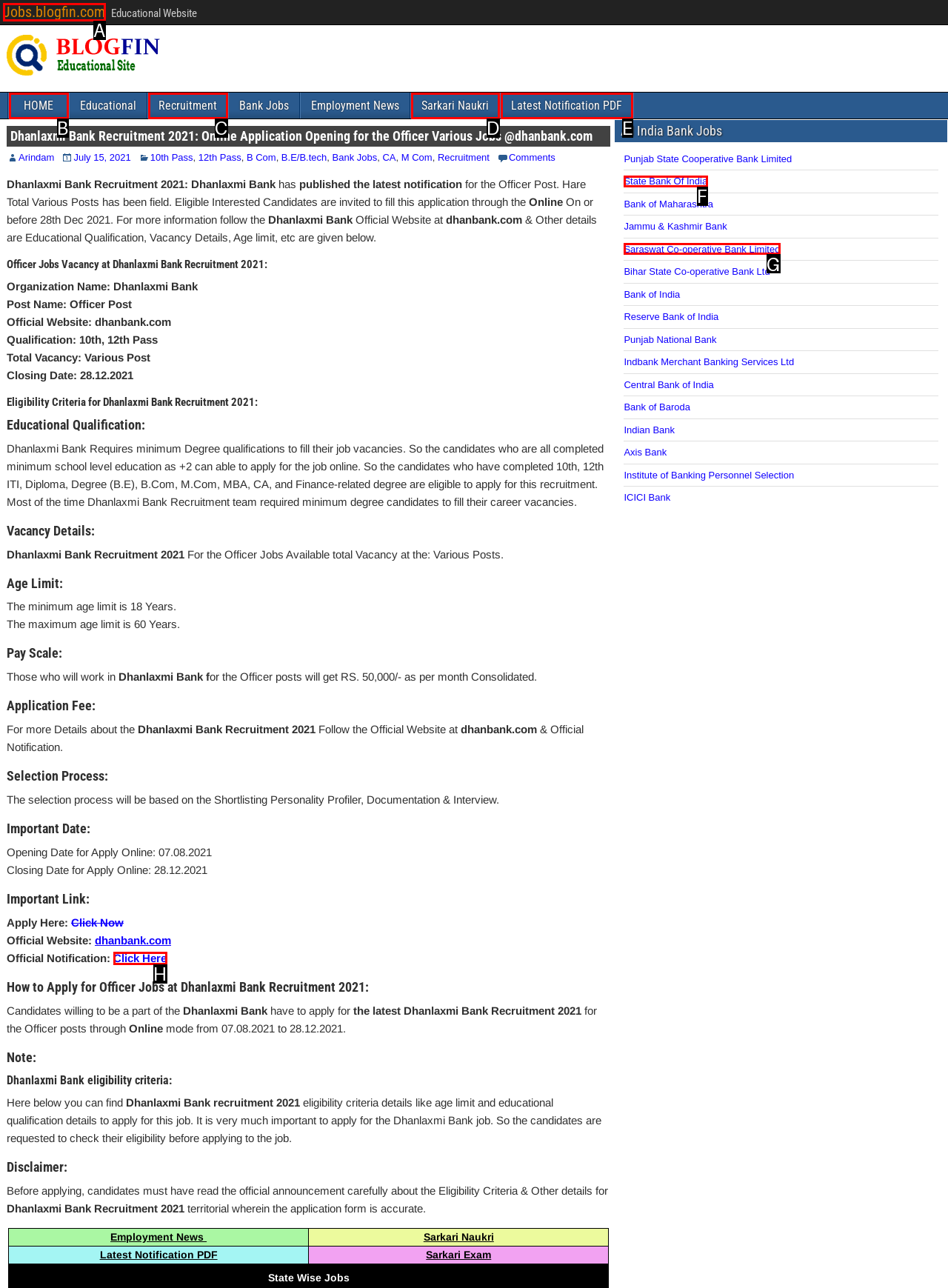Given the task: View Official Notification, indicate which boxed UI element should be clicked. Provide your answer using the letter associated with the correct choice.

H